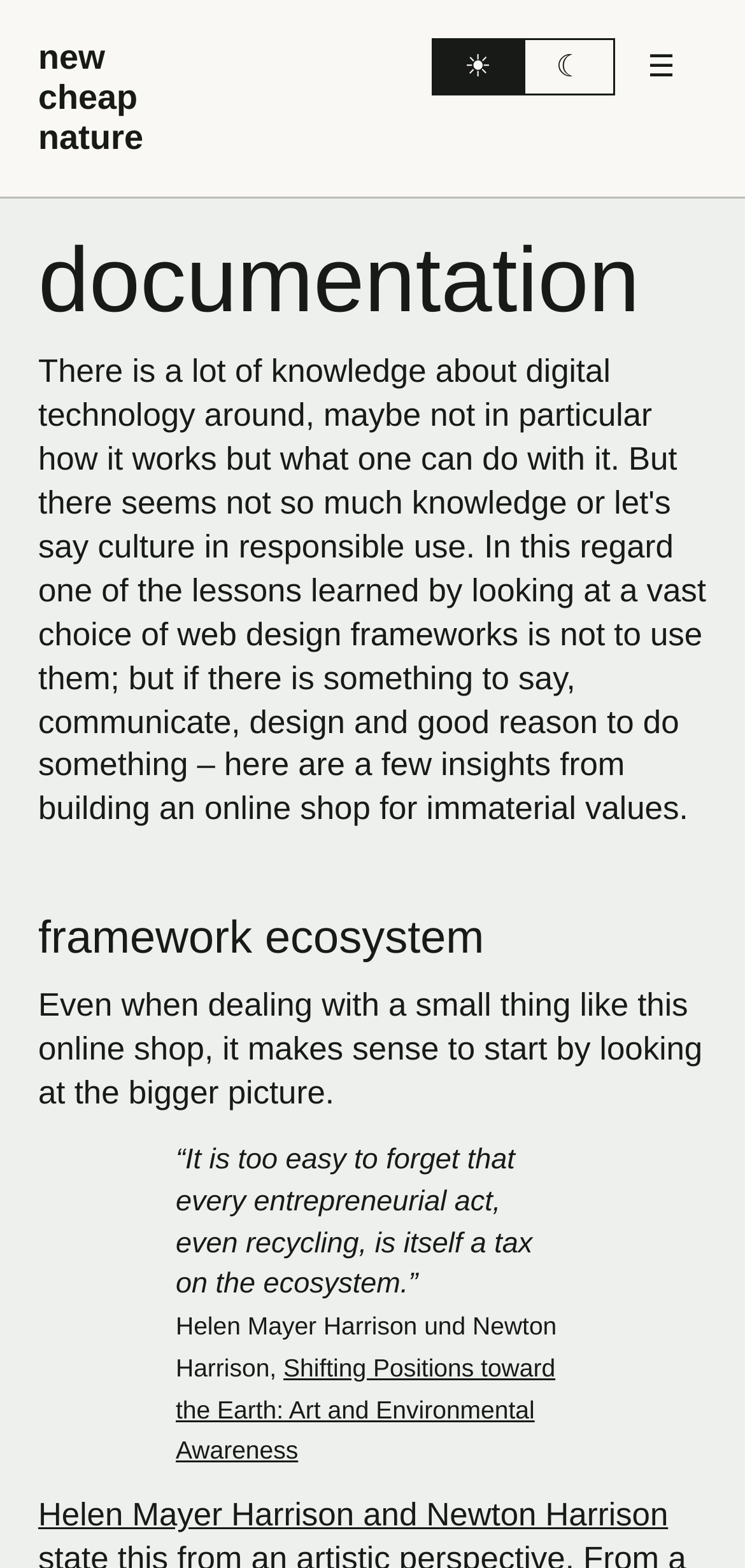Identify the bounding box for the UI element described as: "☰". Ensure the coordinates are four float numbers between 0 and 1, formatted as [left, top, right, bottom].

[0.826, 0.024, 0.949, 0.061]